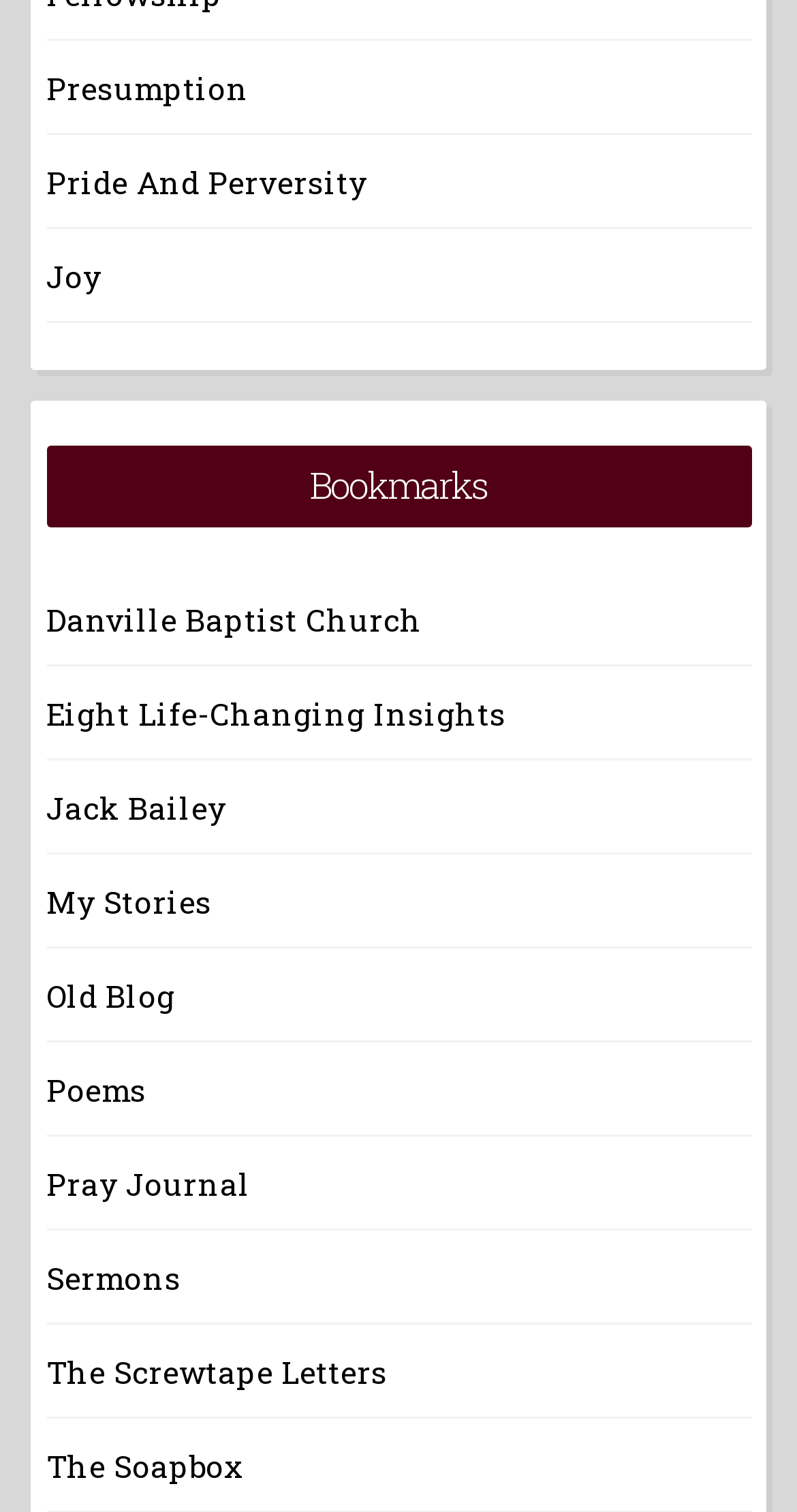Are there any links related to writing? Look at the image and give a one-word or short phrase answer.

Yes